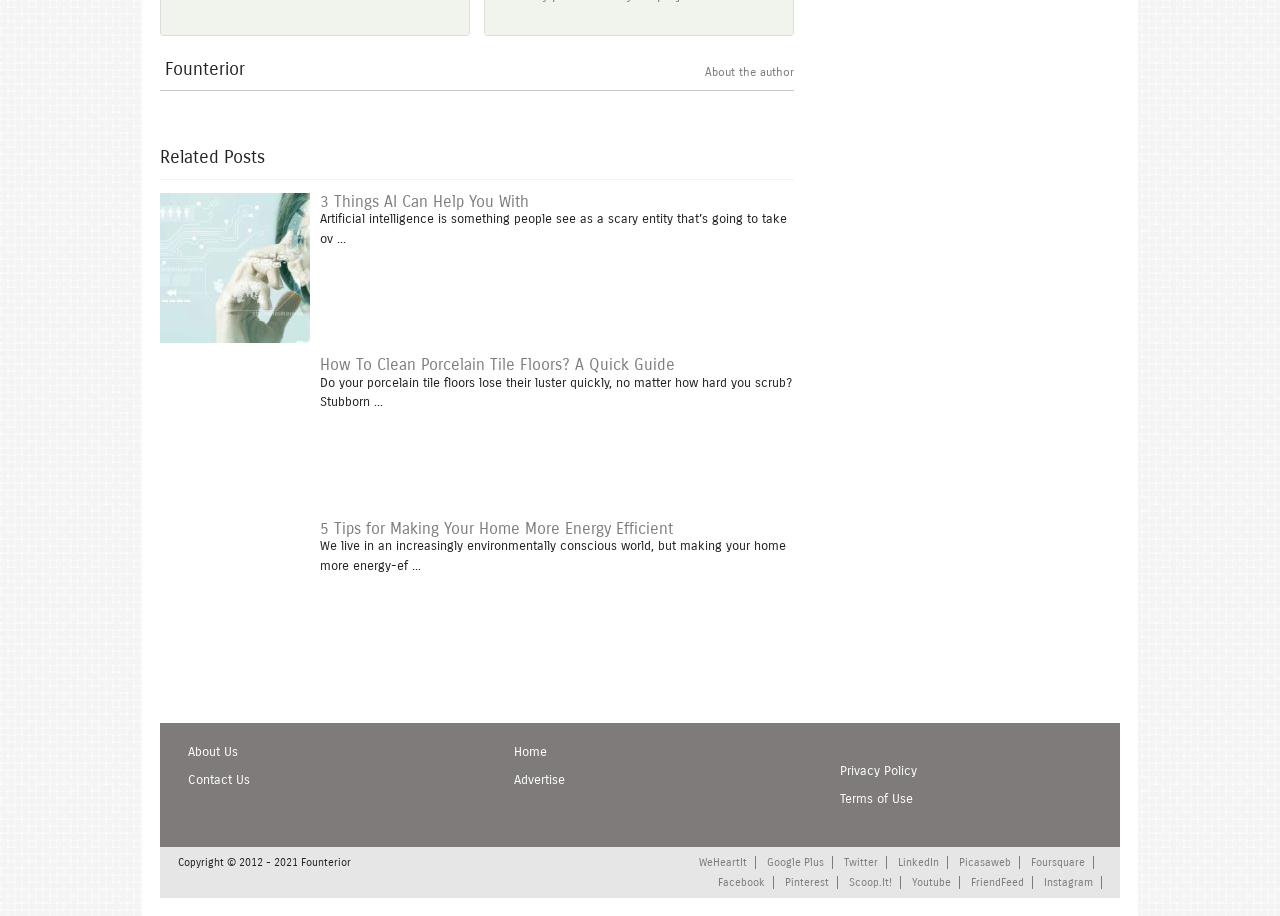Using the image as a reference, answer the following question in as much detail as possible:
What is the copyright year range?

I found the copyright information at [0.139, 0.935, 0.274, 0.949], which states 'Copyright © 2012 - 2021 Founterior'.